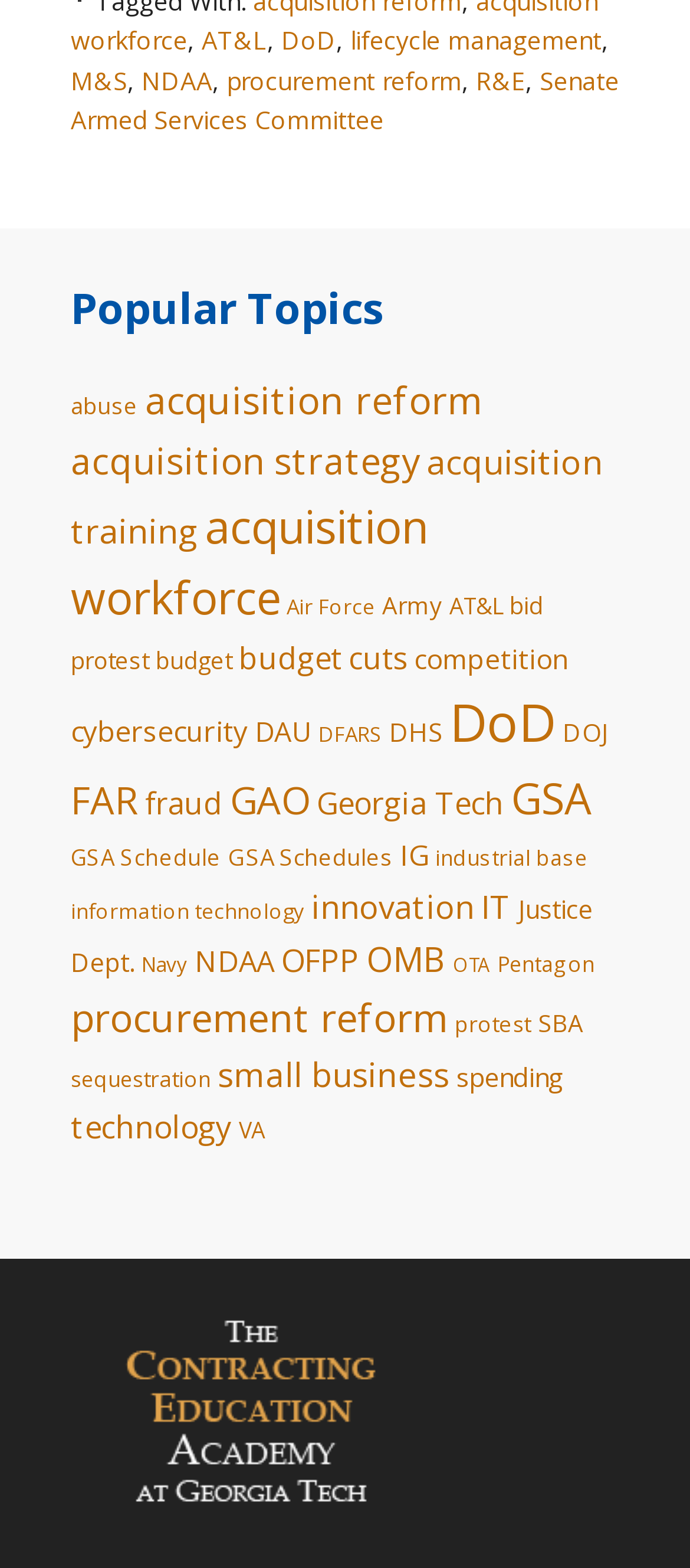Is there a logo in the webpage? Refer to the image and provide a one-word or short phrase answer.

Yes